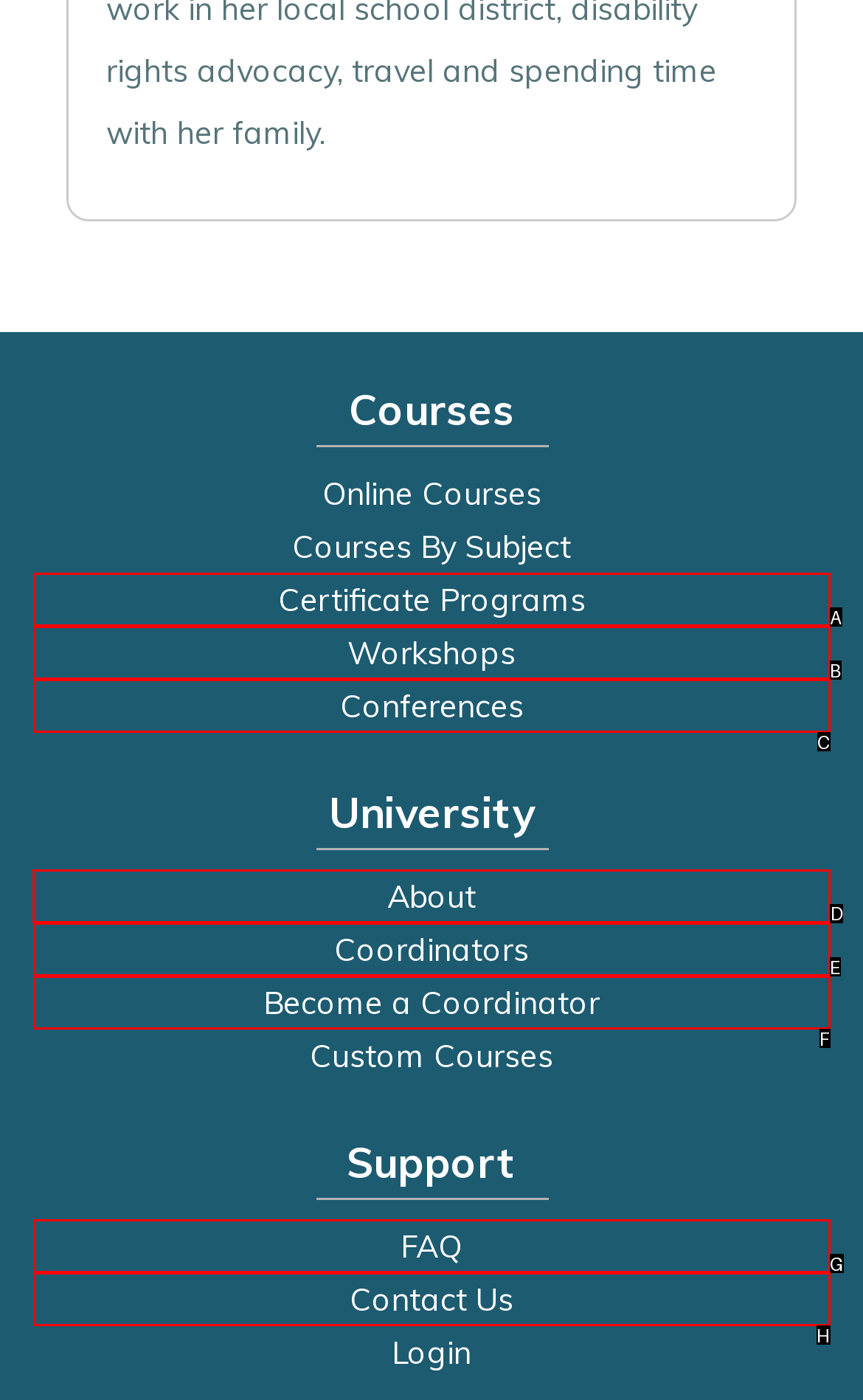Choose the letter that corresponds to the correct button to accomplish the task: Learn about the university
Reply with the letter of the correct selection only.

D